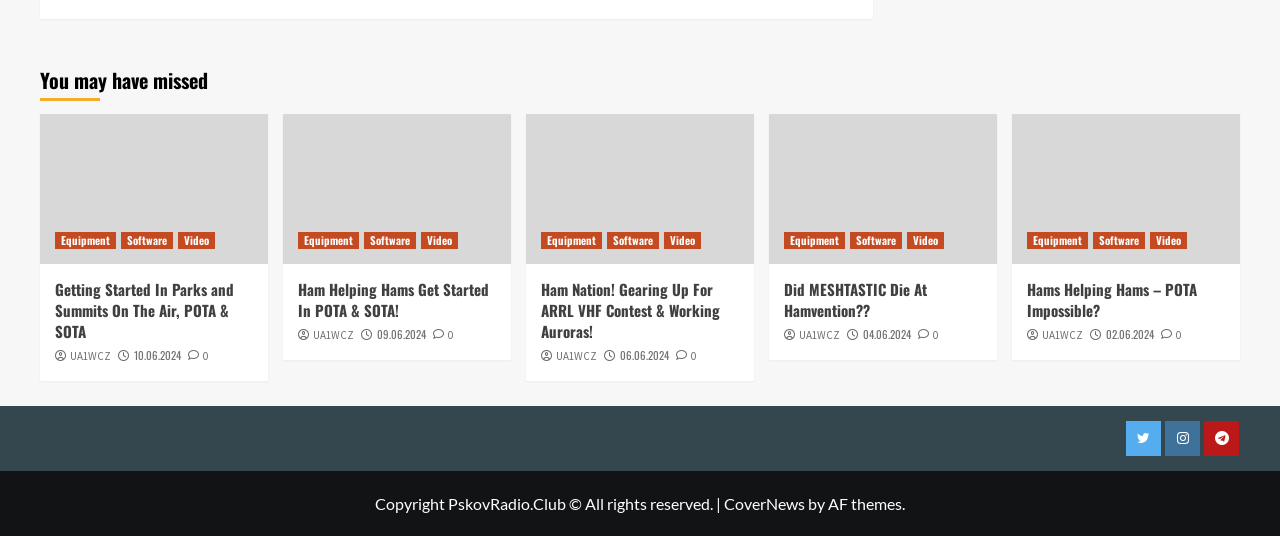Provide the bounding box coordinates for the area that should be clicked to complete the instruction: "Read 'Did MESHTASTIC Die At Hamvention??' article".

[0.601, 0.213, 0.779, 0.492]